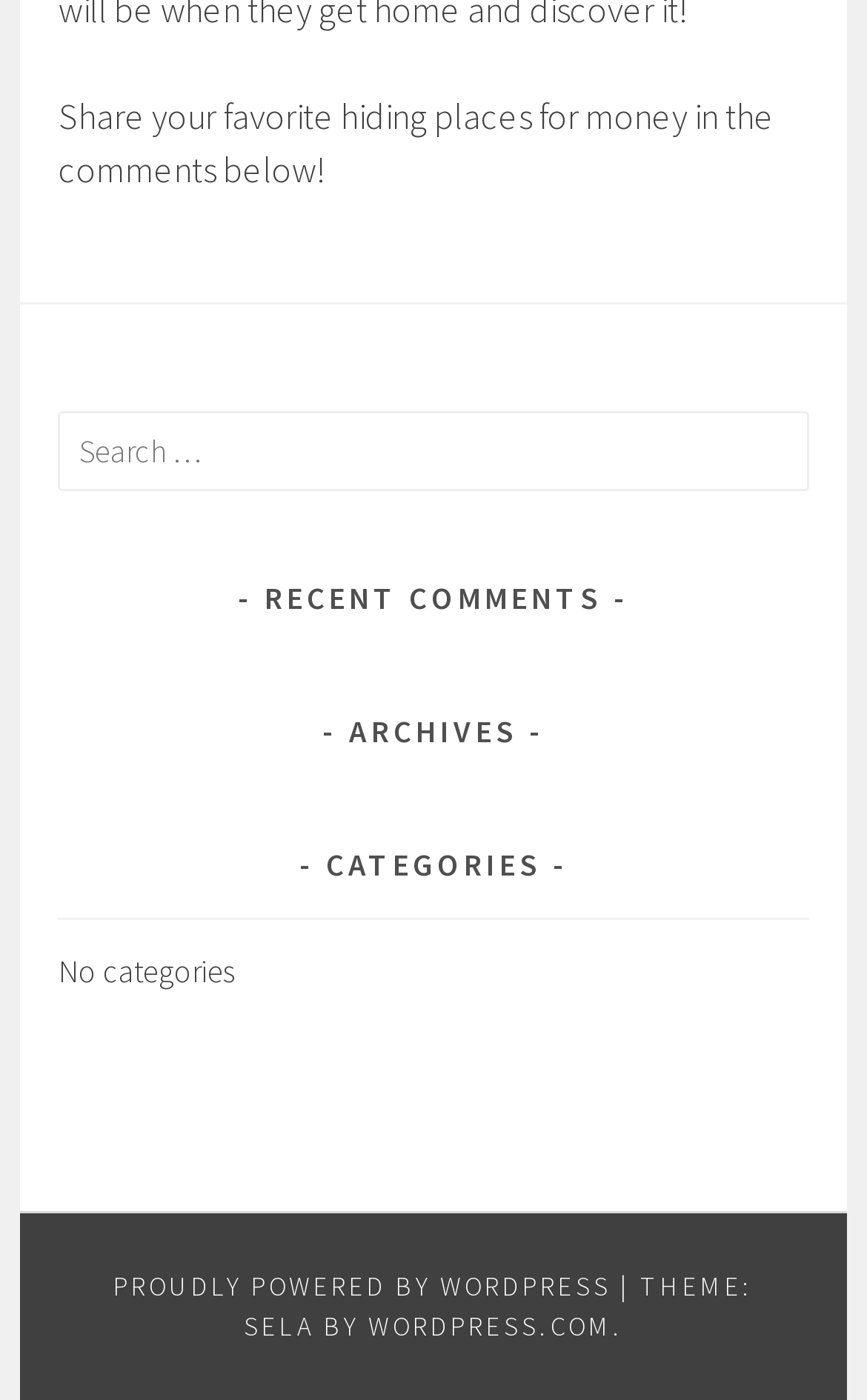What is the name of the theme used?
Look at the webpage screenshot and answer the question with a detailed explanation.

The theme used by the webpage is SELA, as indicated by the StaticText element with the text 'THEME: SELA BY' and bounding box coordinates [0.281, 0.907, 0.869, 0.959].